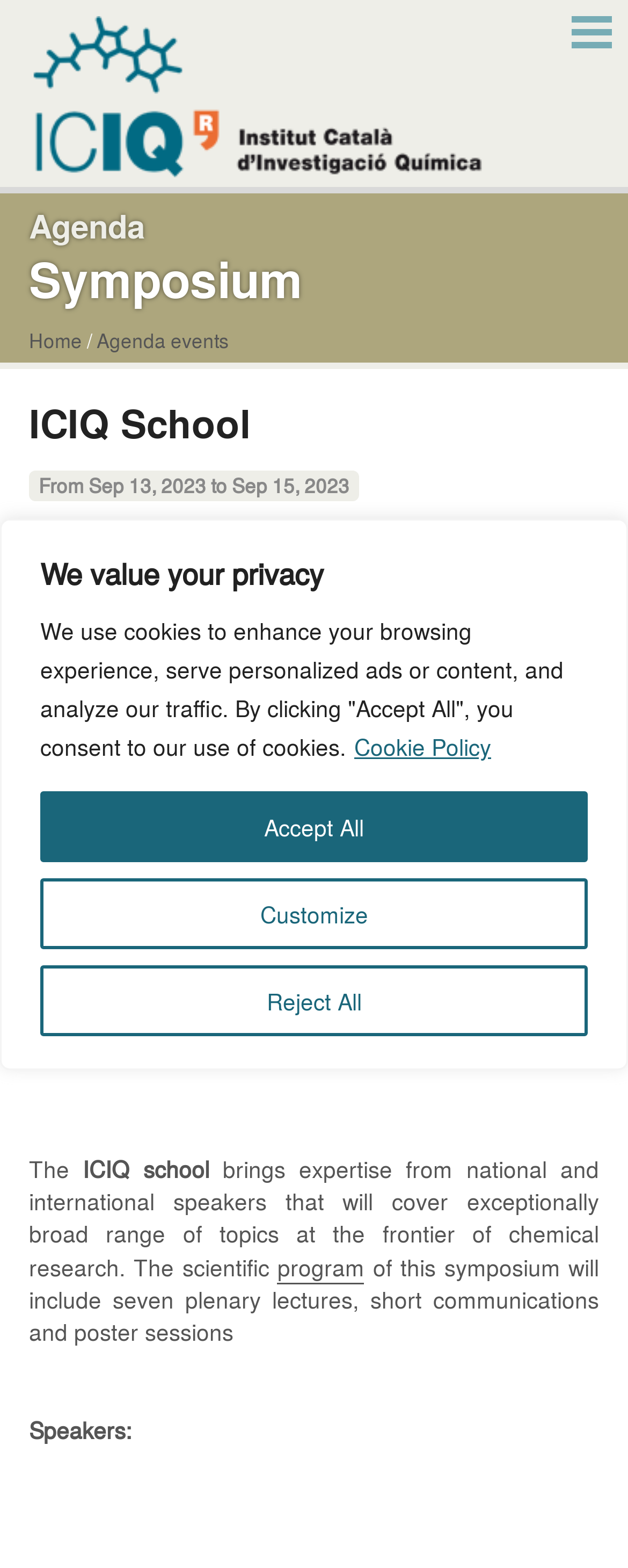Bounding box coordinates should be provided in the format (top-left x, top-left y, bottom-right x, bottom-right y) with all values between 0 and 1. Identify the bounding box for this UI element: Add to Calendar

[0.046, 0.35, 0.346, 0.377]